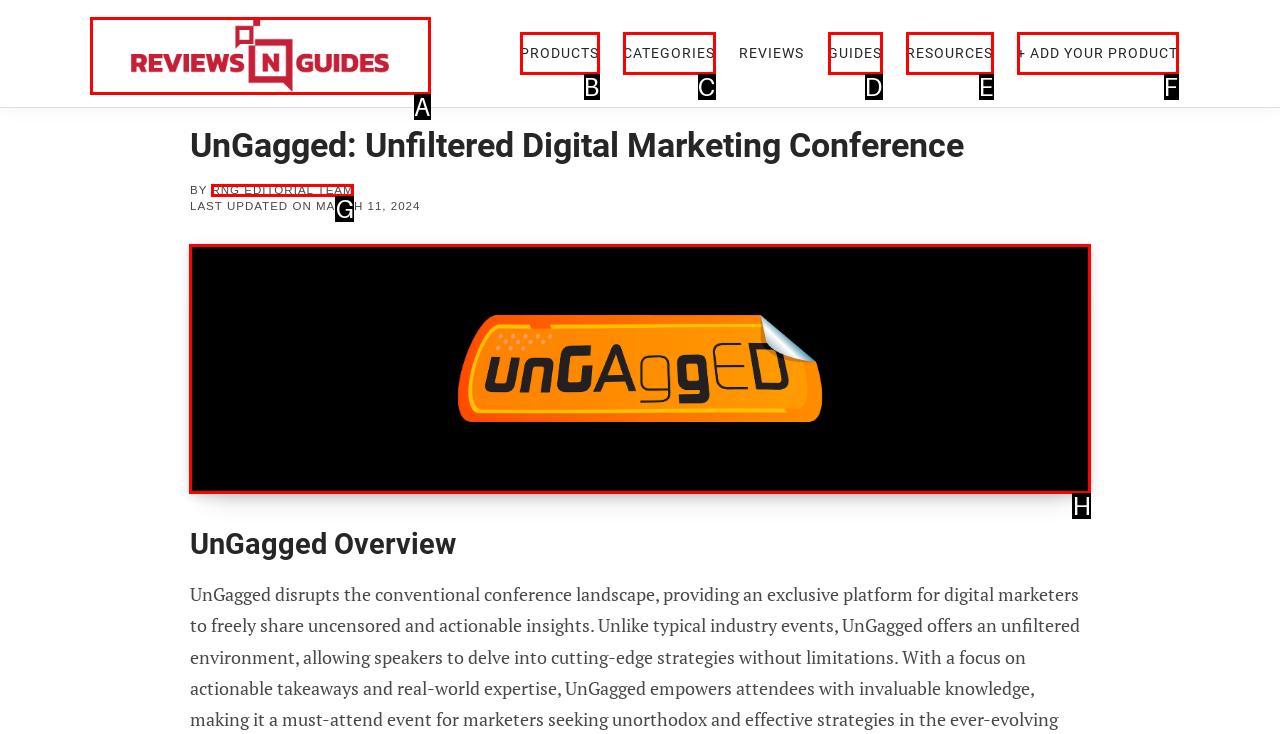Select the HTML element to finish the task: View the 'UnGagged' image Reply with the letter of the correct option.

H